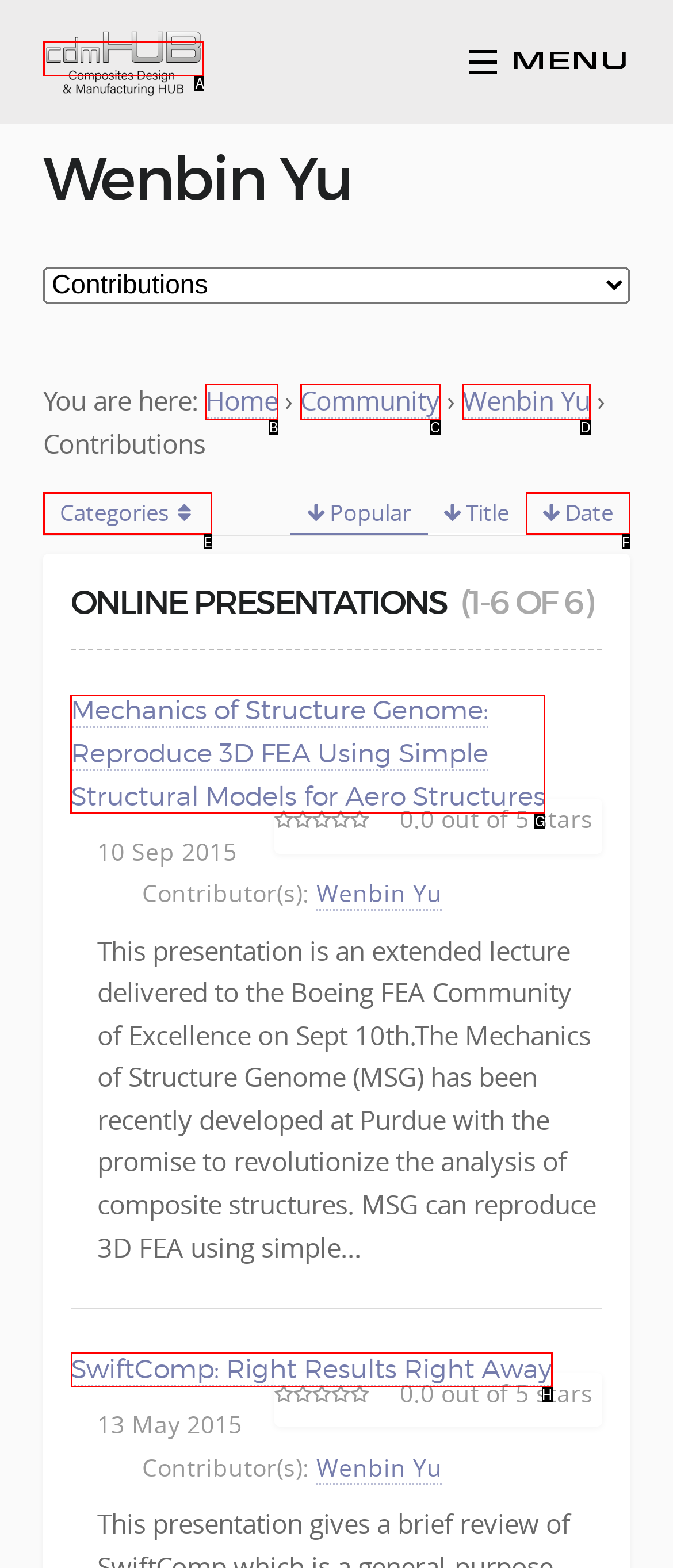Provide the letter of the HTML element that you need to click on to perform the task: View the online presentation 'Mechanics of Structure Genome'.
Answer with the letter corresponding to the correct option.

G